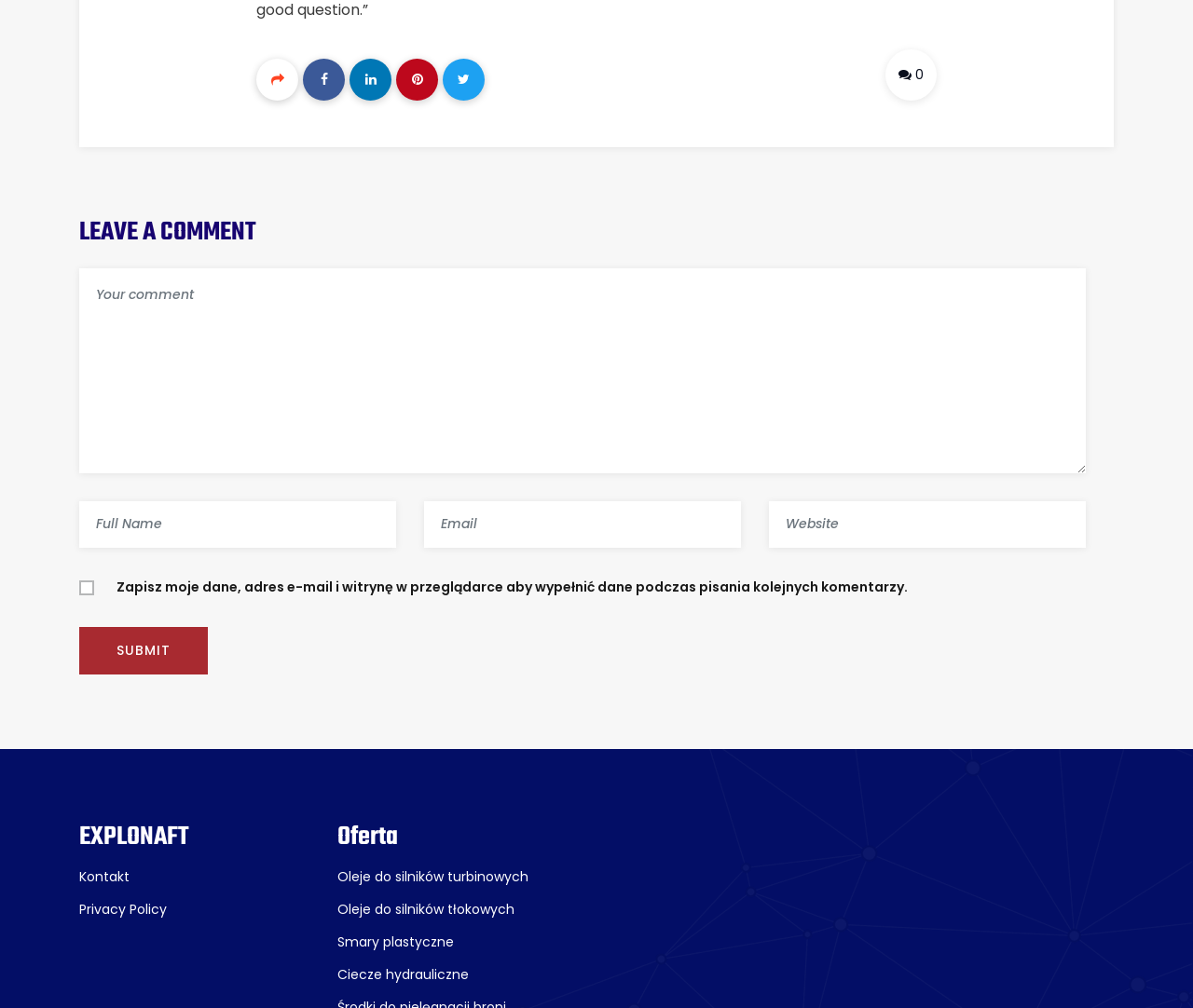Pinpoint the bounding box coordinates of the clickable element to carry out the following instruction: "Read about Diabetes."

None